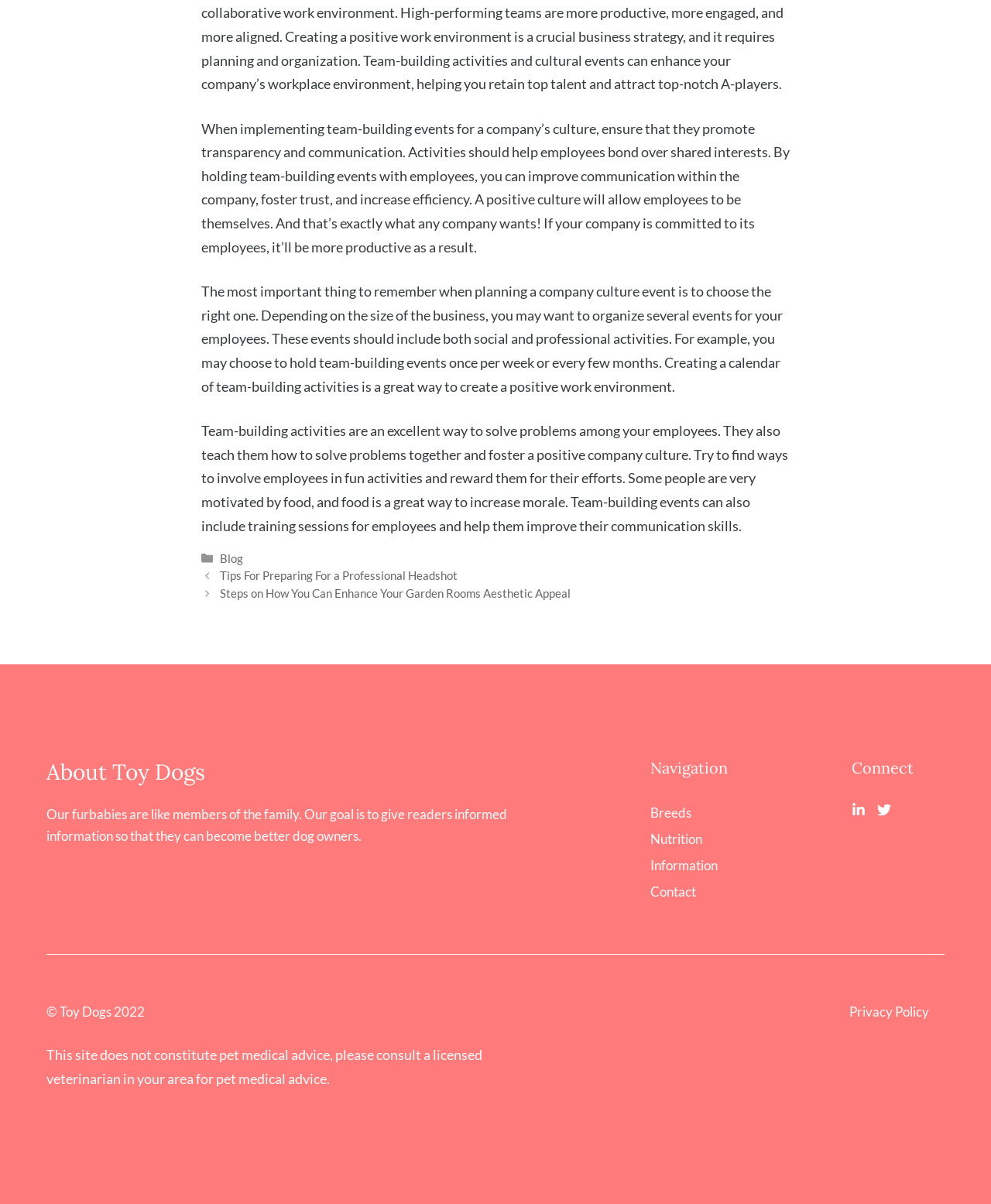What type of content is available on the blog?
Refer to the image and give a detailed answer to the query.

The links in the 'Posts' section suggest that the blog contains tips and steps related to various topics, such as preparing for a professional headshot and enhancing the aesthetic appeal of garden rooms.